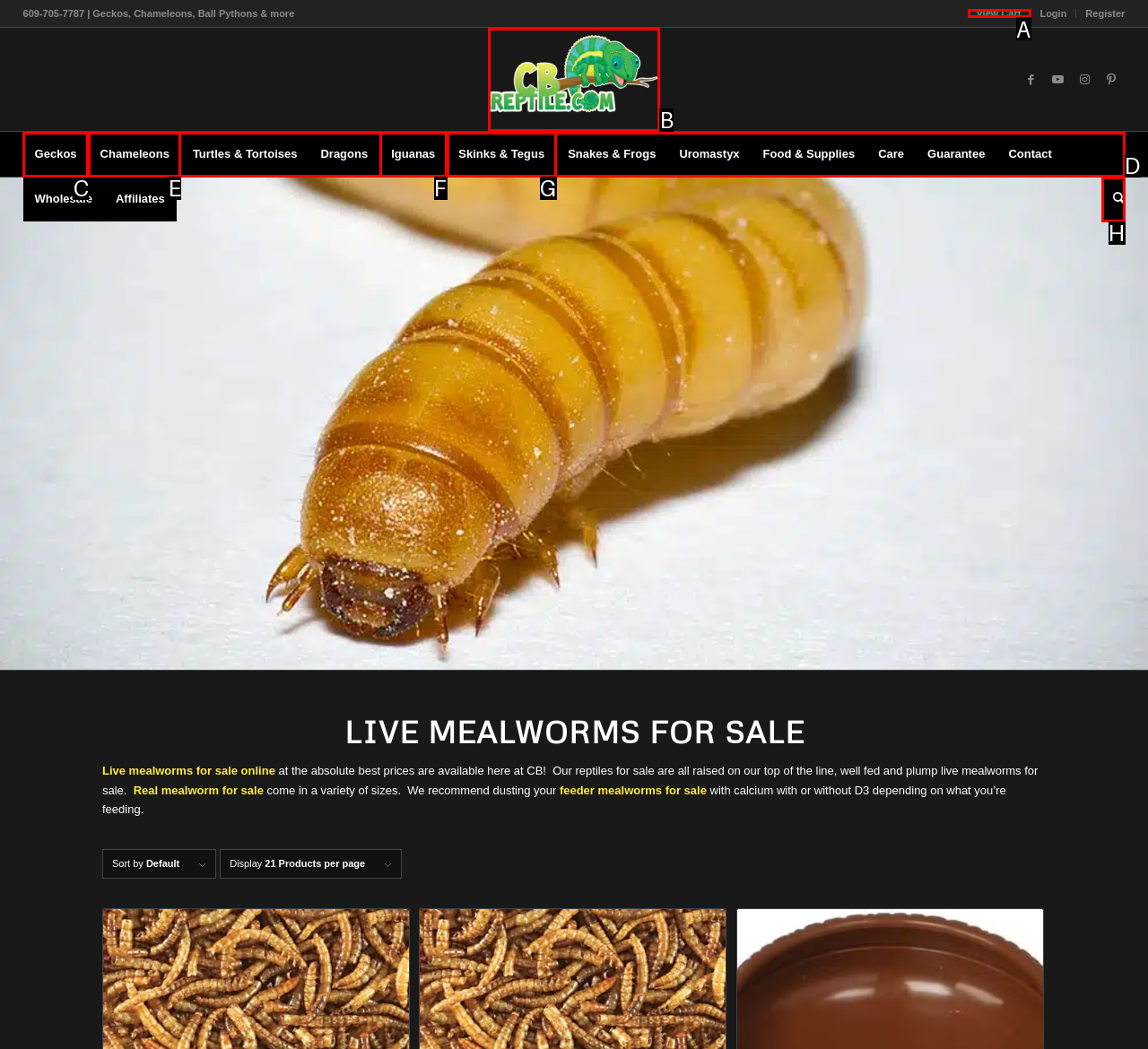Identify the HTML element to select in order to accomplish the following task: View Cart
Reply with the letter of the chosen option from the given choices directly.

A